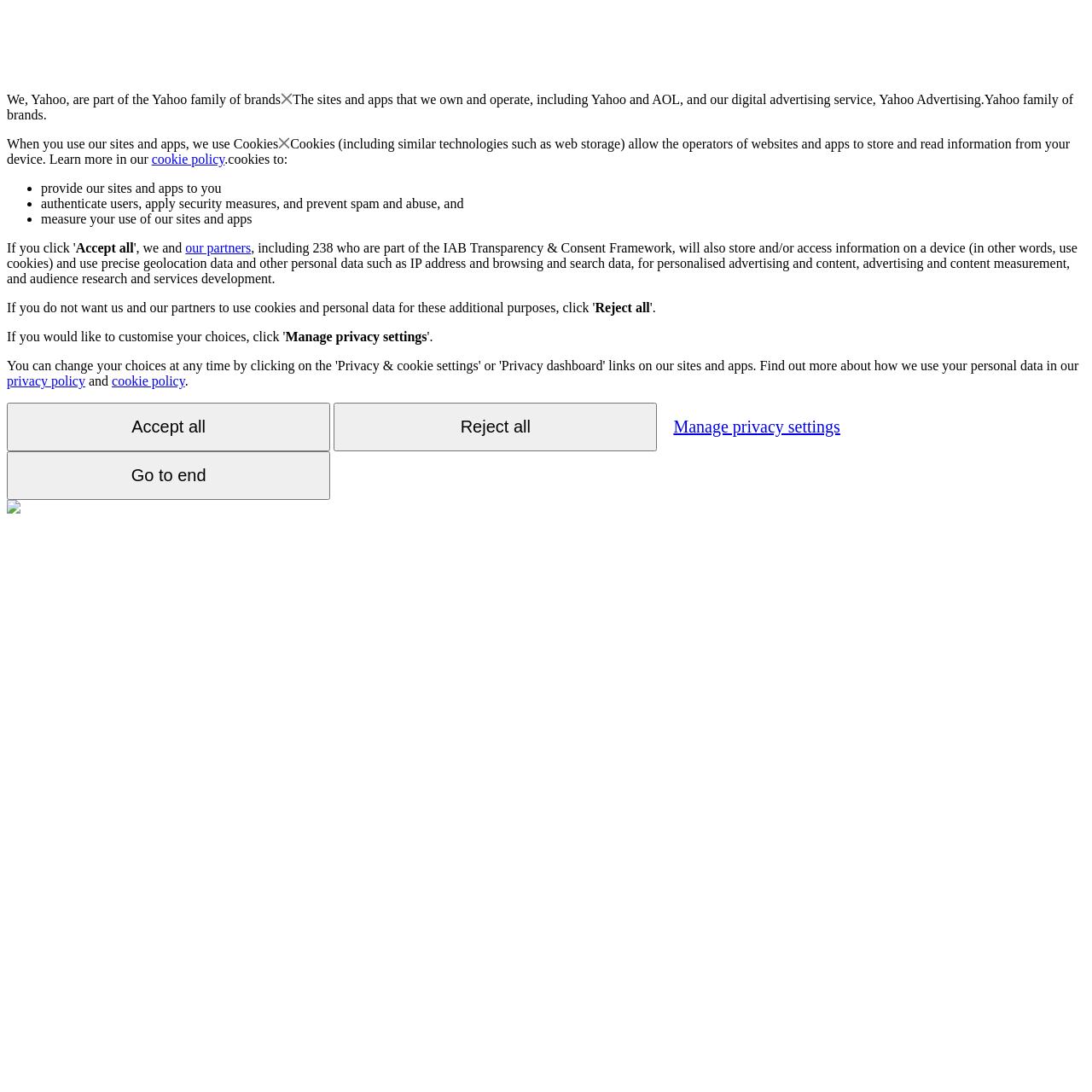What do cookies allow operators to do?
Provide an in-depth answer to the question, covering all aspects.

According to the webpage, cookies allow the operators of websites and apps to store and read information from a user's device, as mentioned in the sentence 'Cookies (including similar technologies such as web storage) allow the operators of websites and apps to store and read information from your device'.